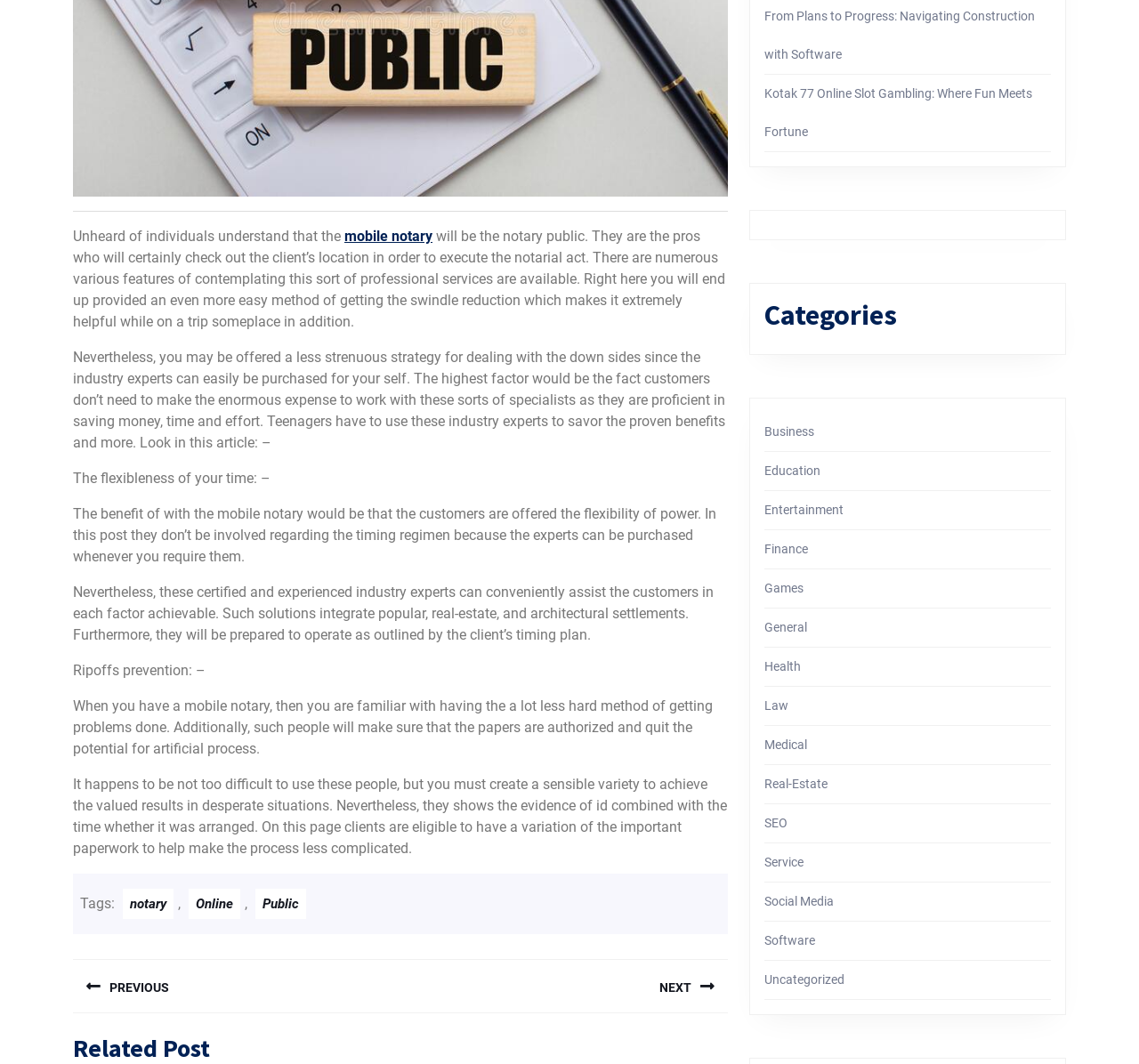Find the UI element described as: "Public" and predict its bounding box coordinates. Ensure the coordinates are four float numbers between 0 and 1, [left, top, right, bottom].

[0.224, 0.835, 0.269, 0.864]